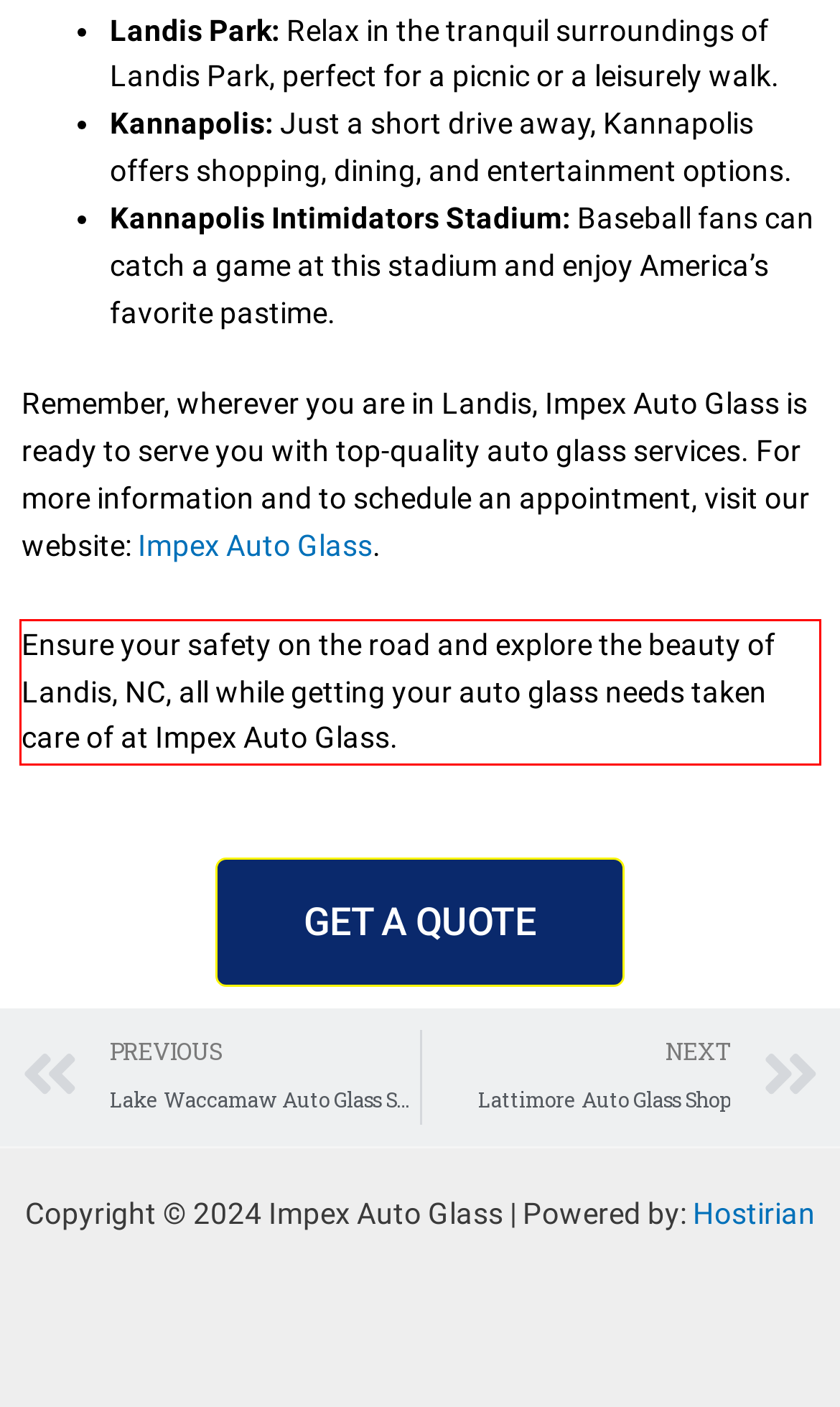Using the provided screenshot of a webpage, recognize the text inside the red rectangle bounding box by performing OCR.

Ensure your safety on the road and explore the beauty of Landis, NC, all while getting your auto glass needs taken care of at Impex Auto Glass.